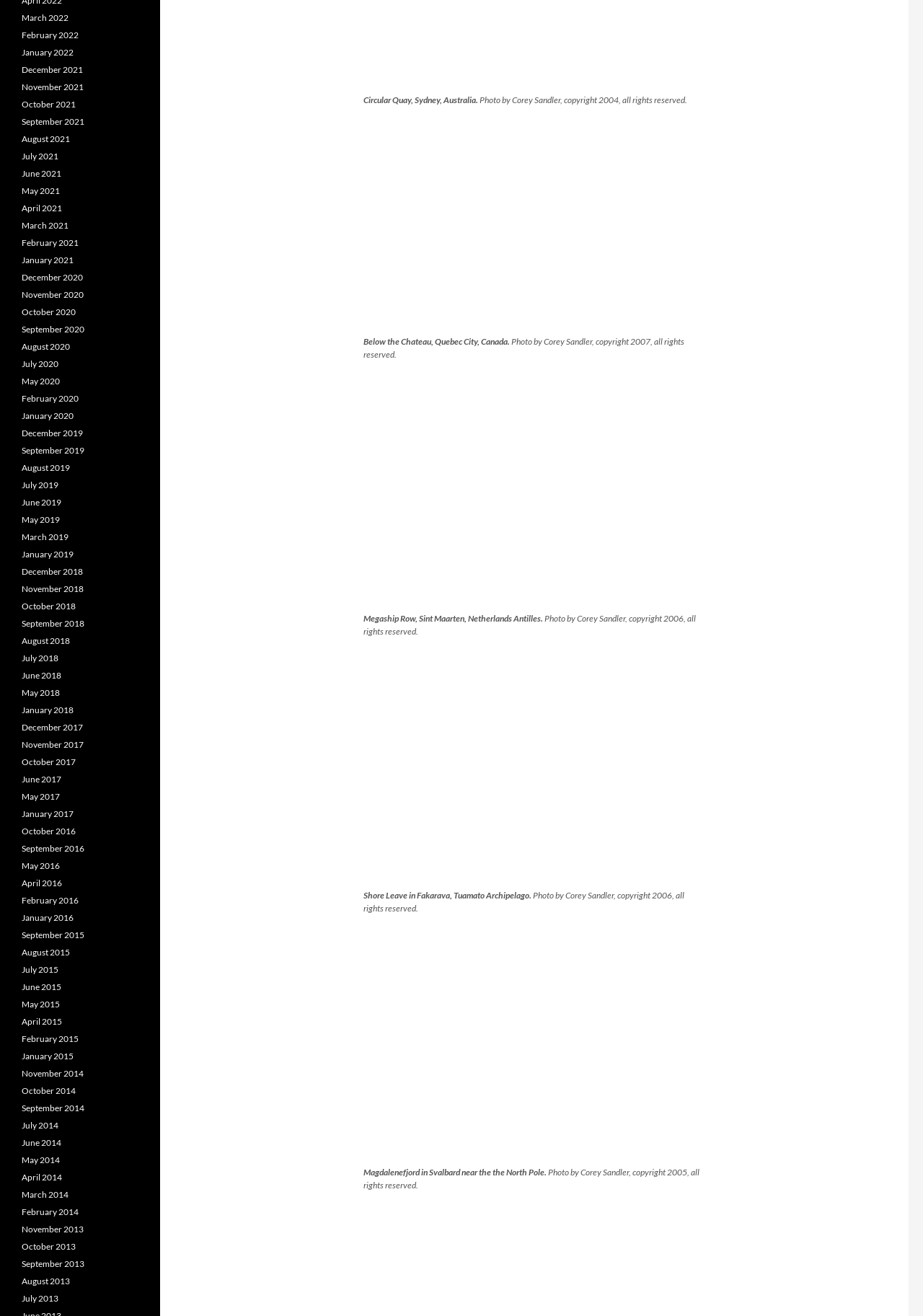How many figures are present on the webpage?
From the image, respond using a single word or phrase.

4